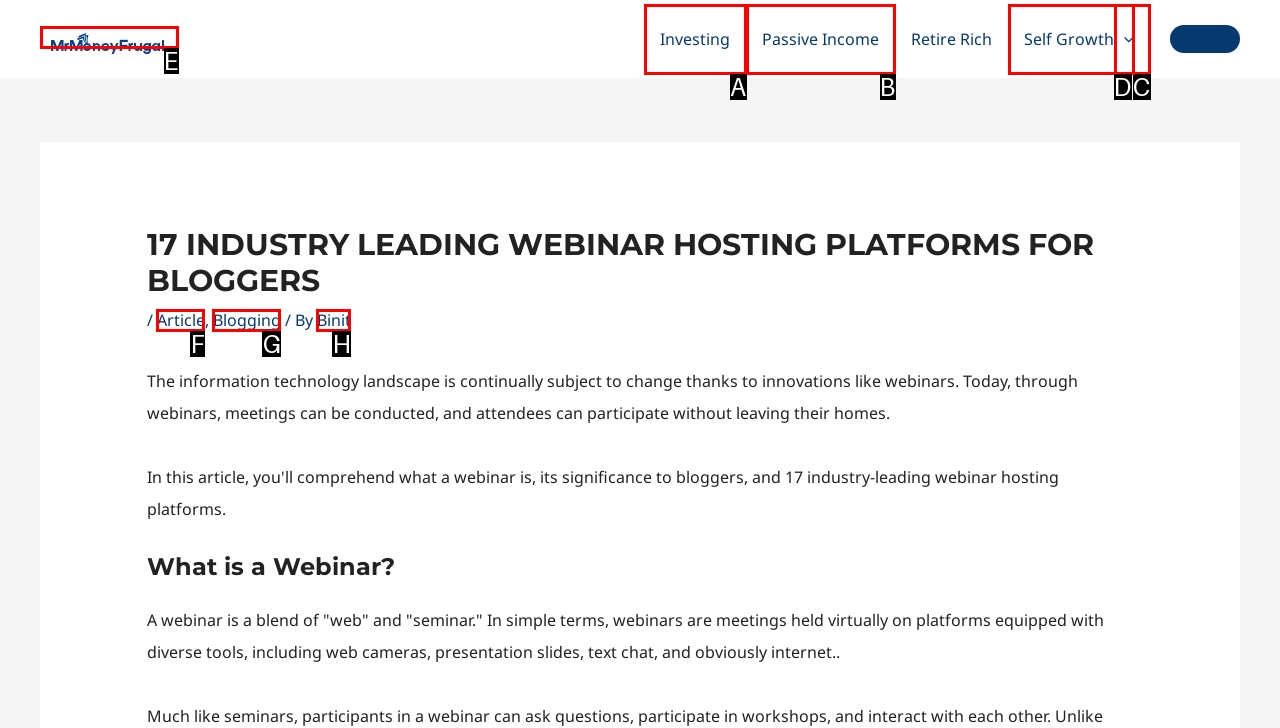Look at the highlighted elements in the screenshot and tell me which letter corresponds to the task: Click on the 'Article' link.

F